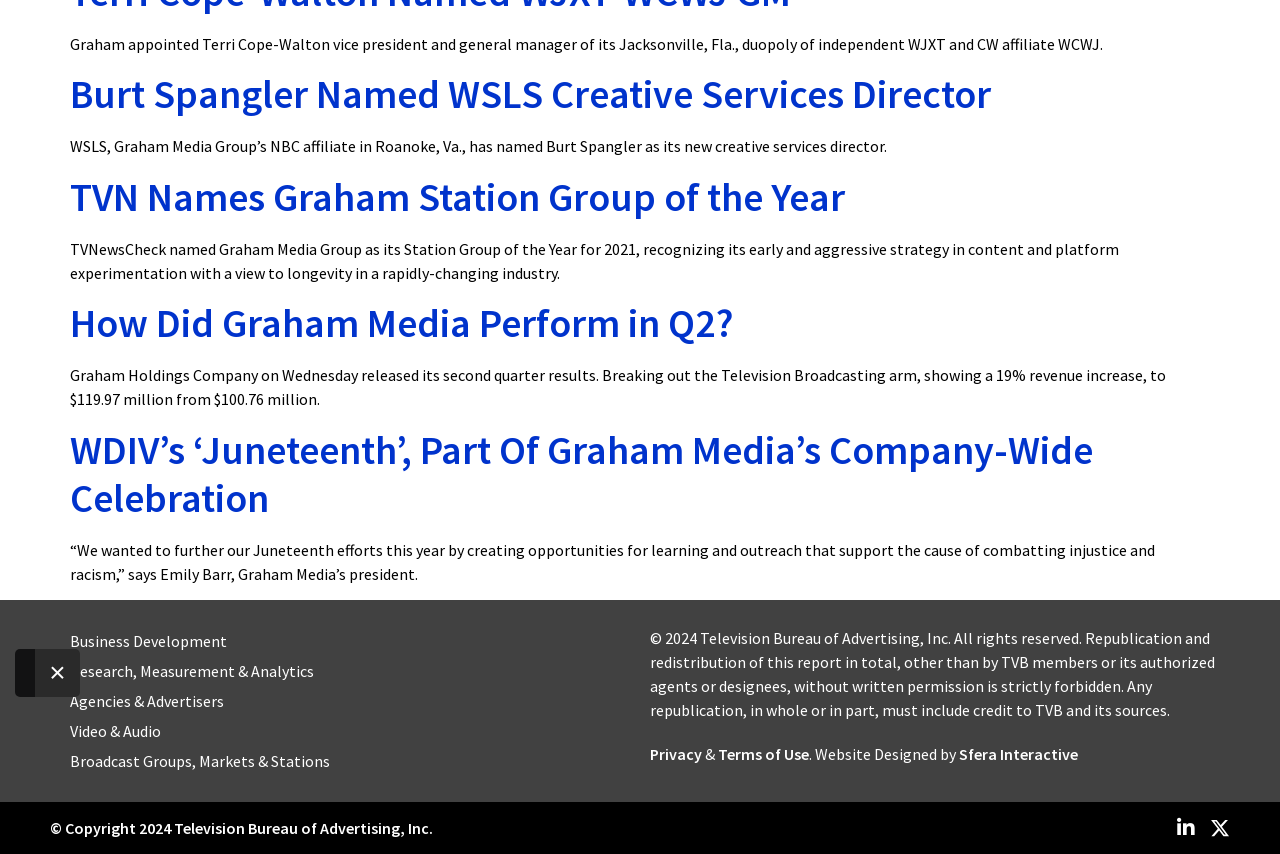Determine the bounding box coordinates in the format (top-left x, top-left y, bottom-right x, bottom-right y). Ensure all values are floating point numbers between 0 and 1. Identify the bounding box of the UI element described by: Broadcast Groups, Markets & Stations

[0.039, 0.873, 0.492, 0.909]